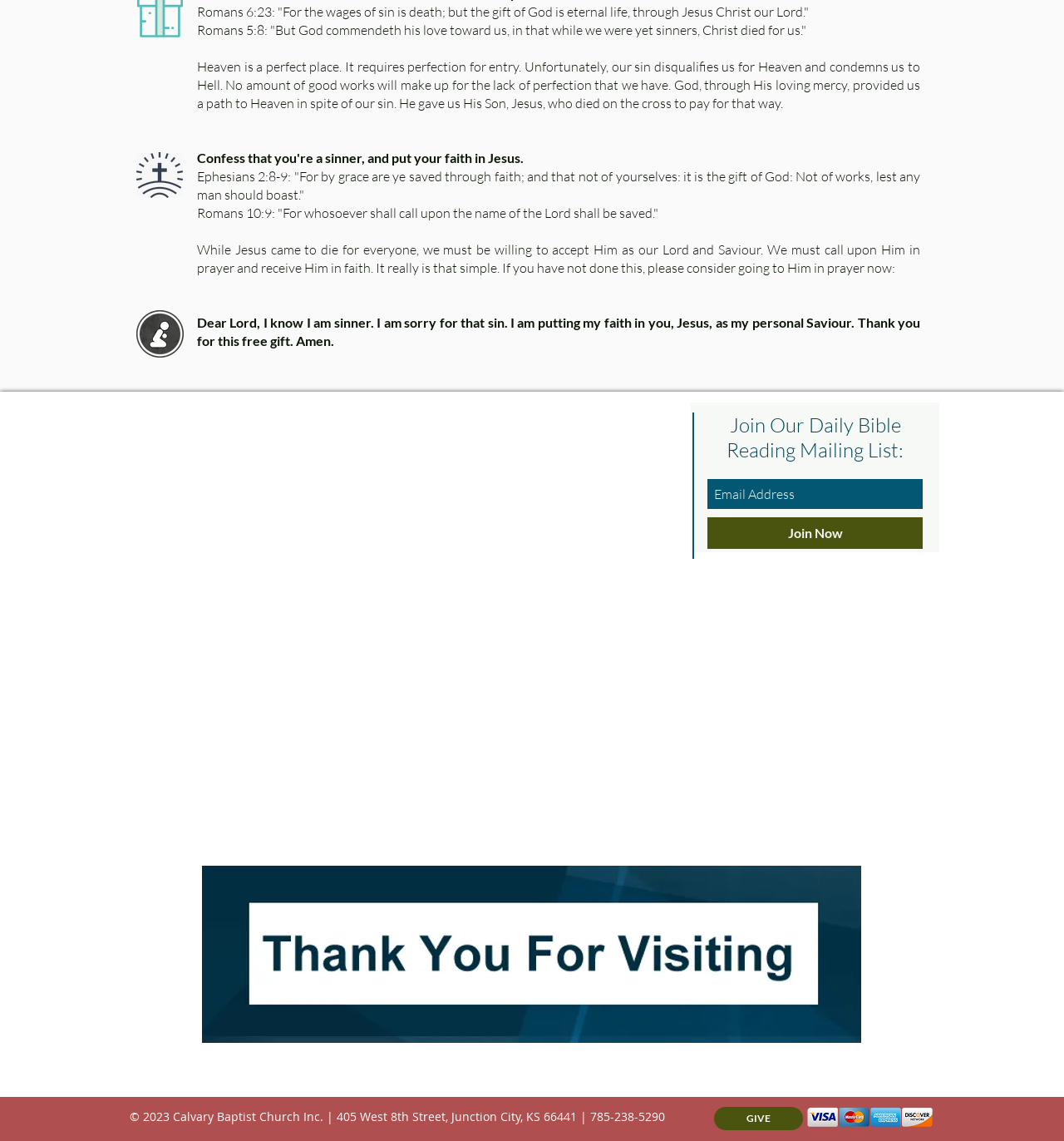Determine the bounding box coordinates for the UI element described. Format the coordinates as (top-left x, top-left y, bottom-right x, bottom-right y) and ensure all values are between 0 and 1. Element description: Join Now

[0.665, 0.453, 0.867, 0.481]